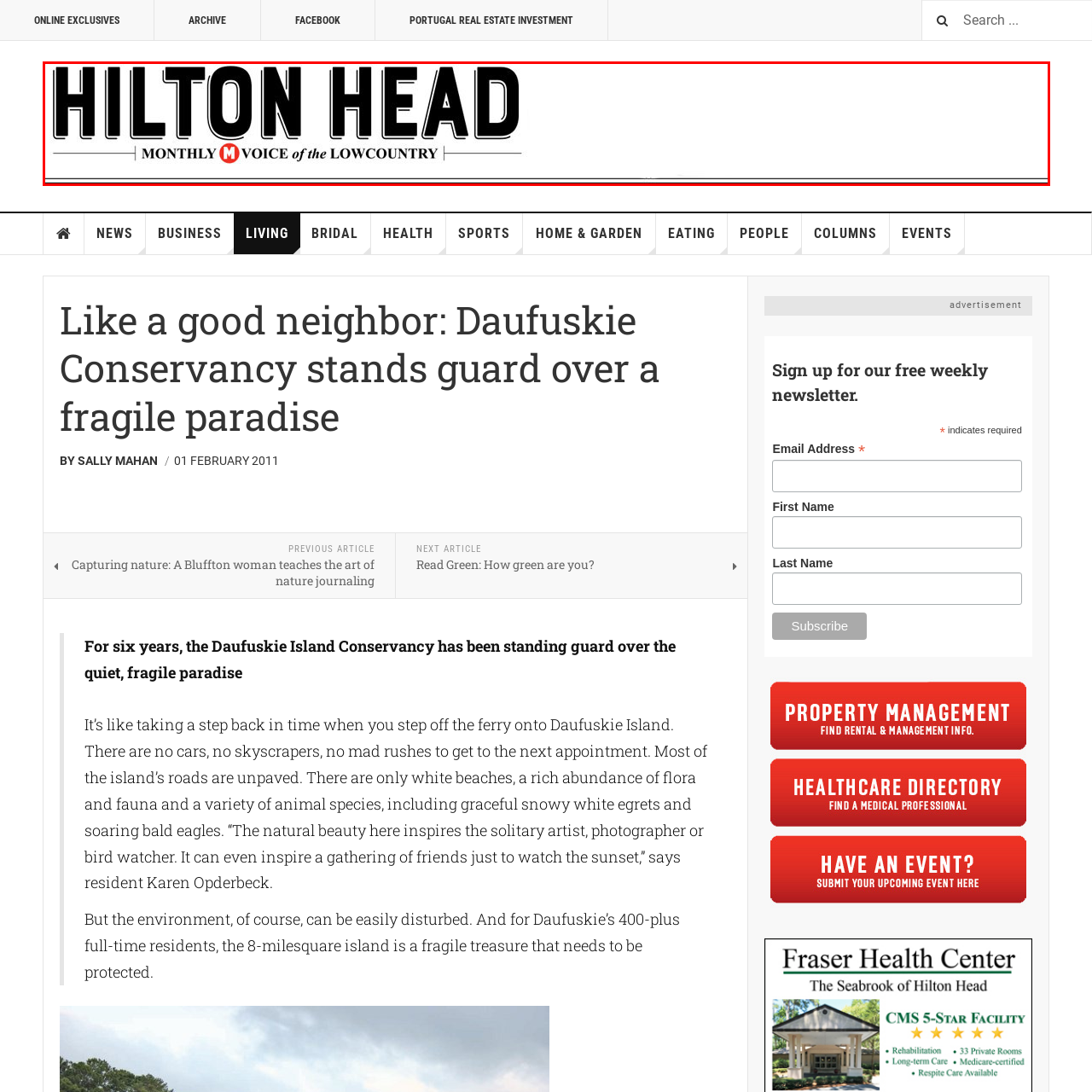What does the magazine focus on?
Observe the image part marked by the red bounding box and give a detailed answer to the question.

The magazine focuses on community engagement, local events, and regional culture, as reflected in its visual identity and its role as the voice of the Lowcountry.